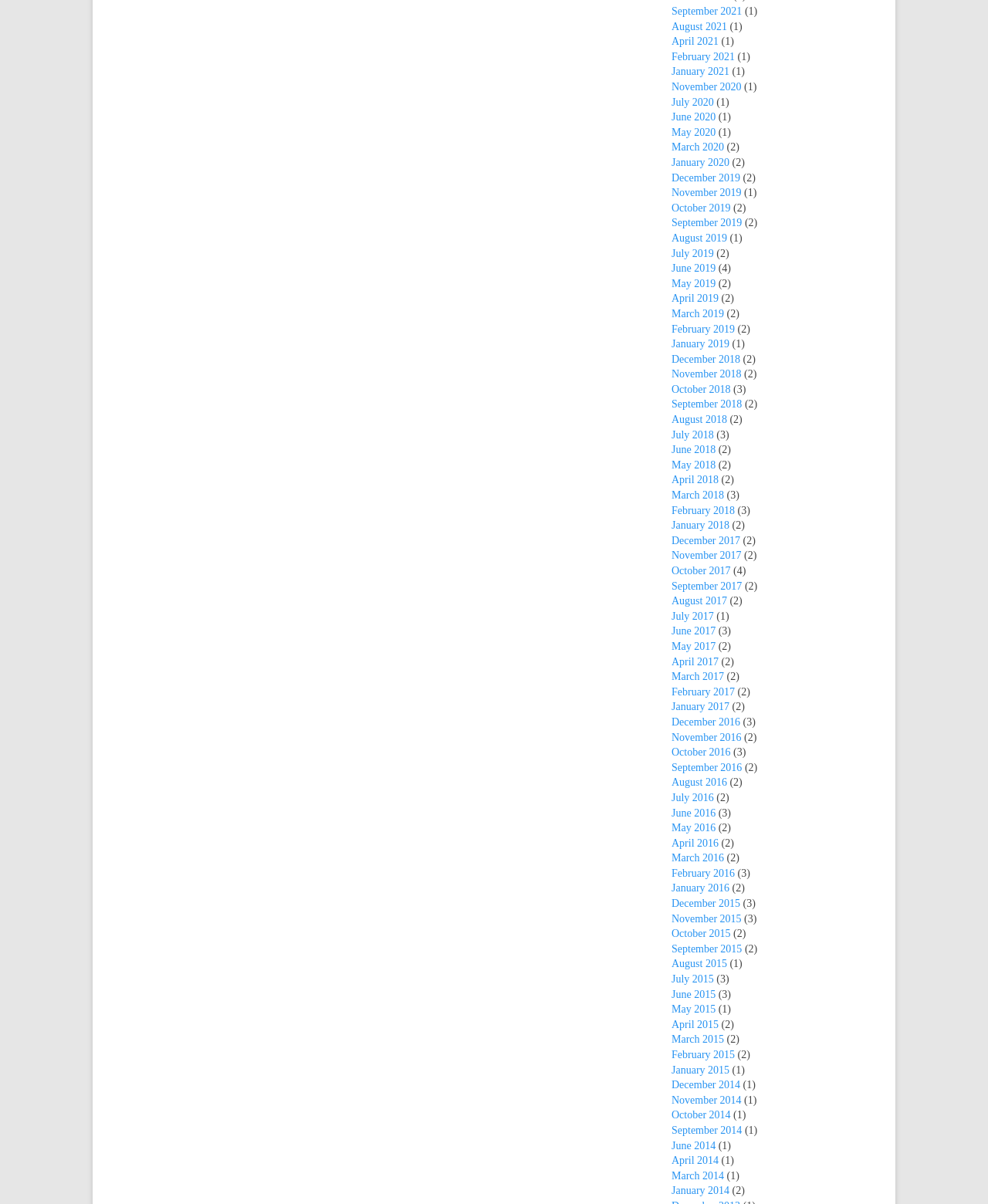Please find the bounding box coordinates of the element that you should click to achieve the following instruction: "View November 2020". The coordinates should be presented as four float numbers between 0 and 1: [left, top, right, bottom].

[0.68, 0.067, 0.75, 0.077]